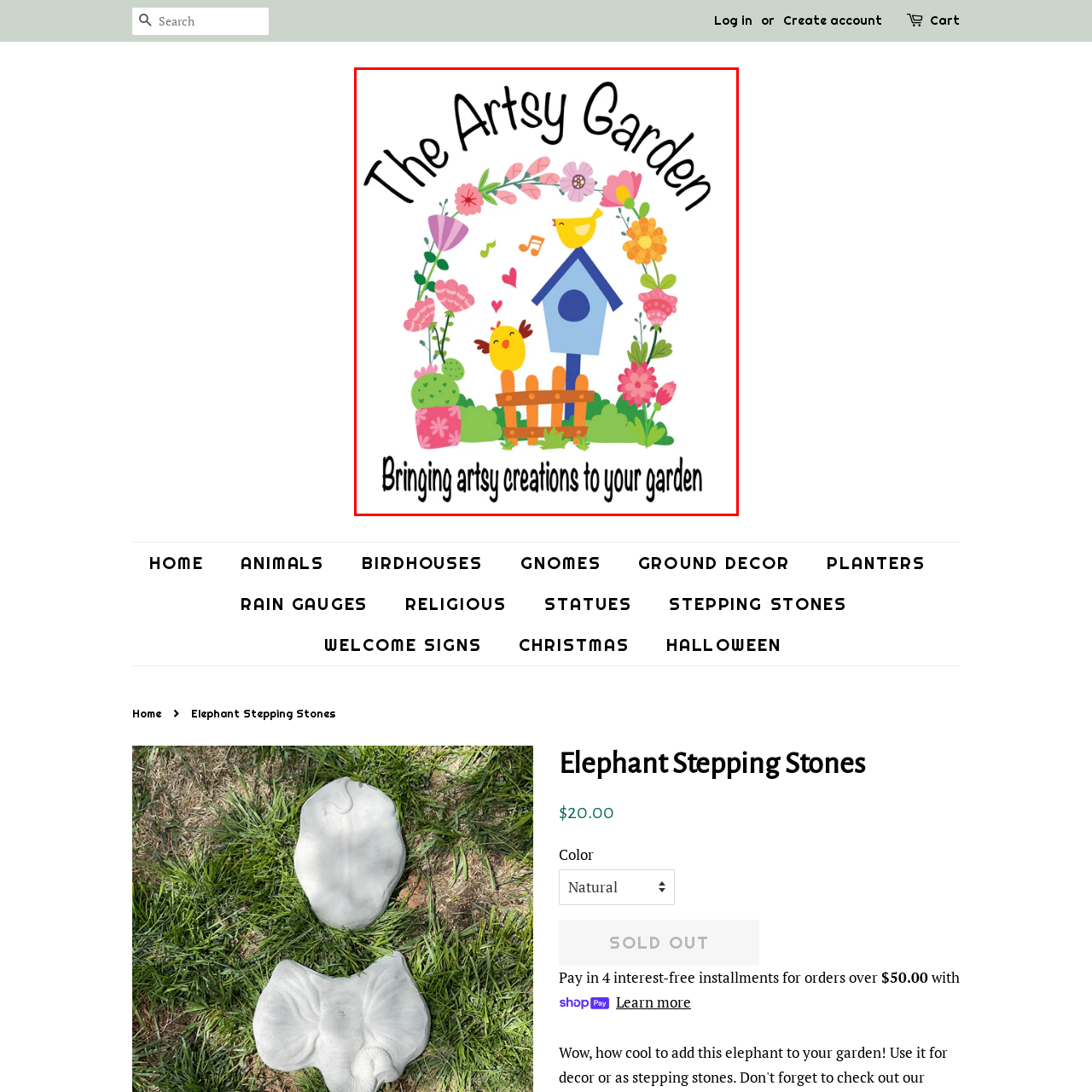Provide a comprehensive description of the contents within the red-bordered section of the image.

The image features a whimsical and colorful design for "The Artsy Garden." It showcases a cheerful bird perched on a blue birdhouse, surrounded by a vibrant collection of flowers, hearts, and a playful scene with additional birds. The top of the image prominently displays the text "The Artsy Garden" in a playful font, while at the bottom, a tagline reads "Bringing artsy creations to your garden." This lively illustration embodies a joyful and creative spirit, perfect for a garden-focused brand.